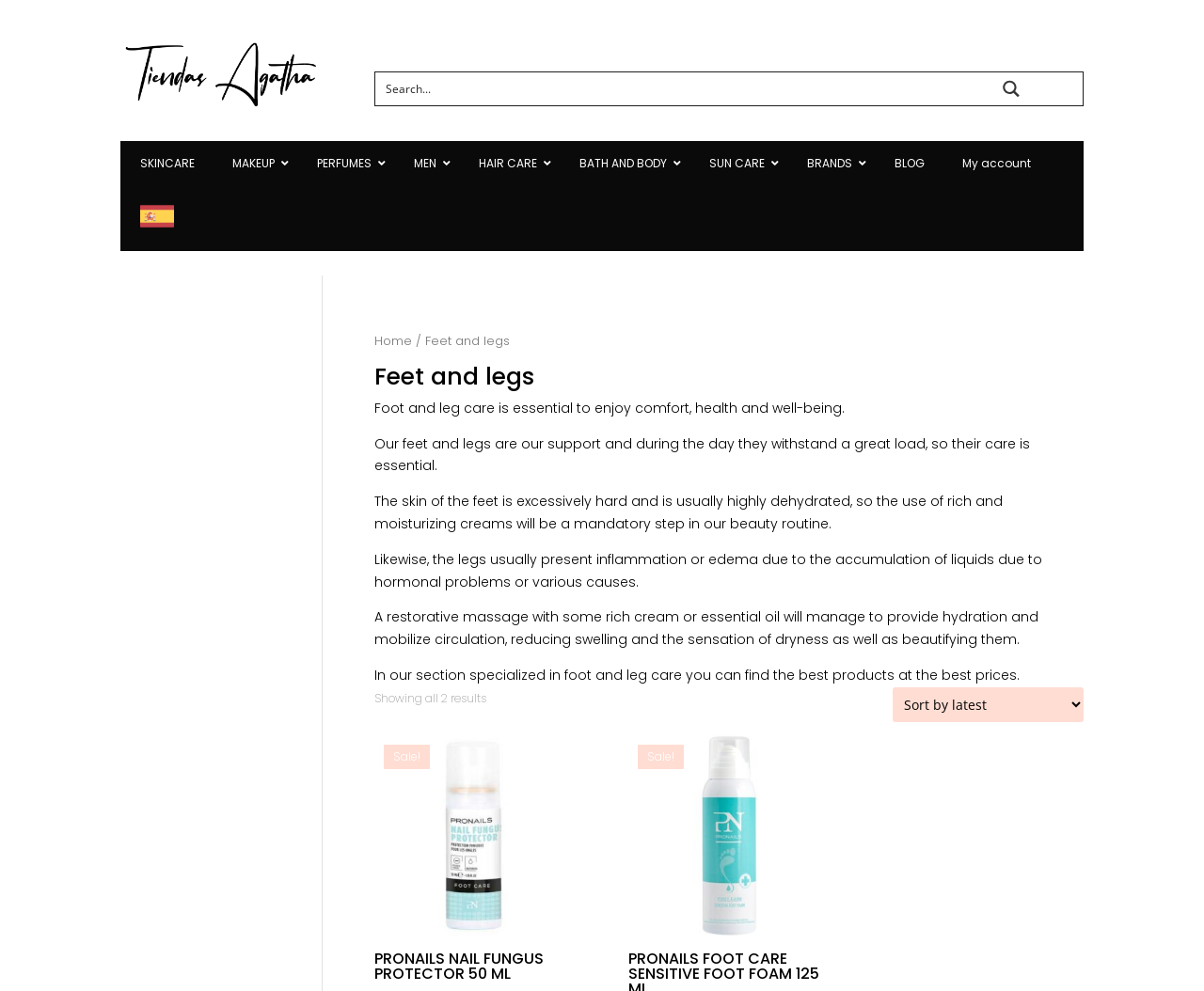Please determine the bounding box coordinates, formatted as (top-left x, top-left y, bottom-right x, bottom-right y), with all values as floating point numbers between 0 and 1. Identify the bounding box of the region described as: aria-label="Search input" name="phrase" placeholder="Search..."

[0.32, 0.072, 0.82, 0.105]